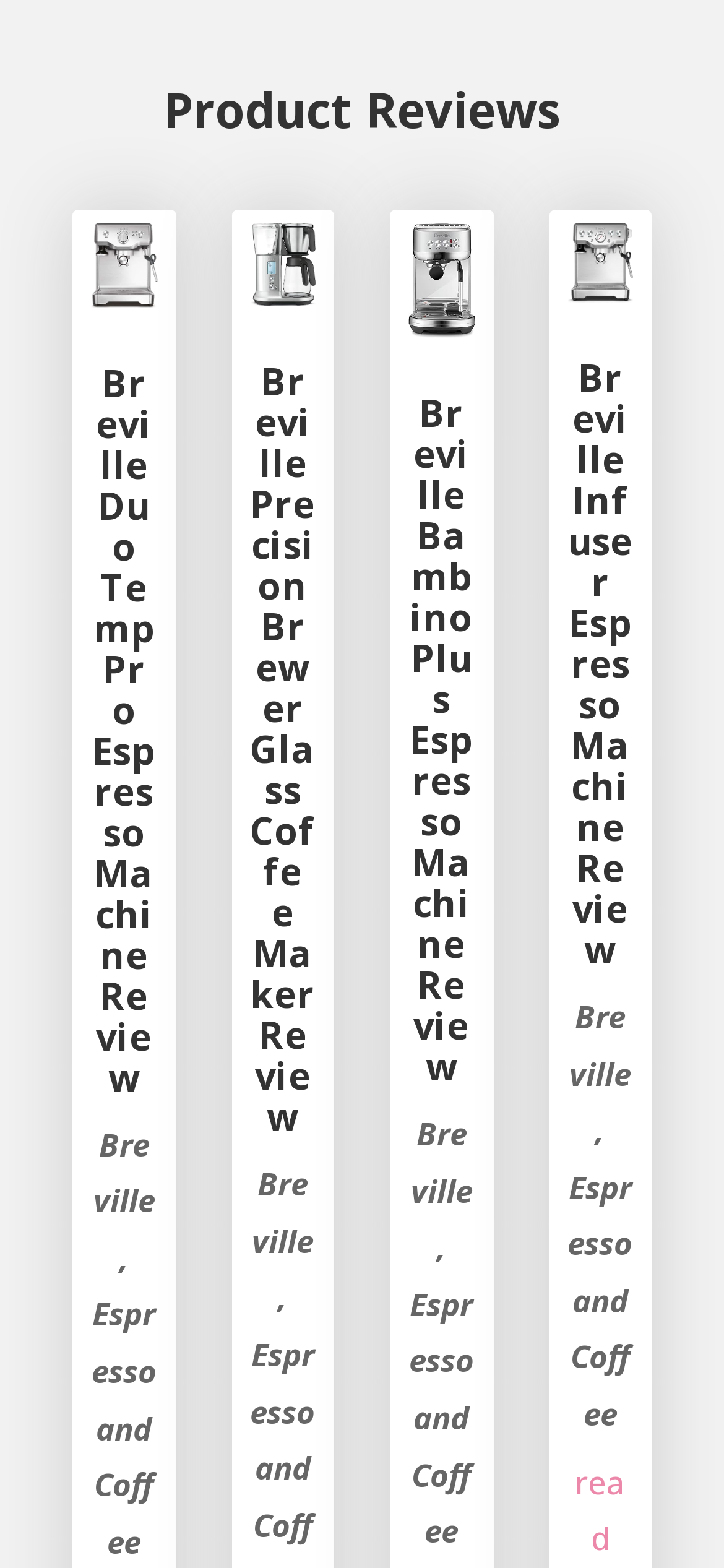Locate the bounding box coordinates of the clickable element to fulfill the following instruction: "View Breville Duo Temp Pro Espresso Machine Review". Provide the coordinates as four float numbers between 0 and 1 in the format [left, top, right, bottom].

[0.126, 0.143, 0.217, 0.196]